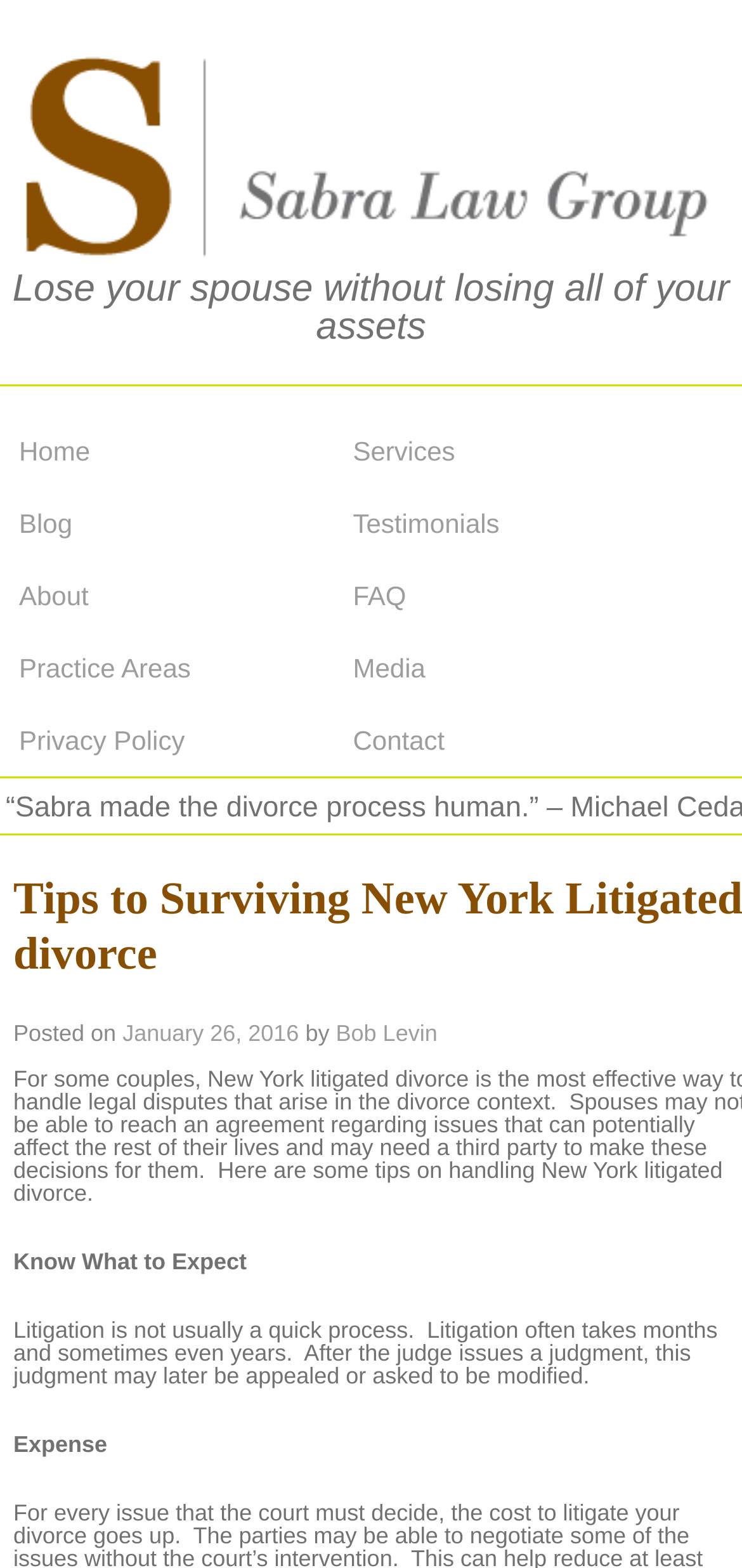Determine the bounding box coordinates for the HTML element mentioned in the following description: "Contact". The coordinates should be a list of four floats ranging from 0 to 1, represented as [left, top, right, bottom].

[0.45, 0.449, 0.9, 0.495]